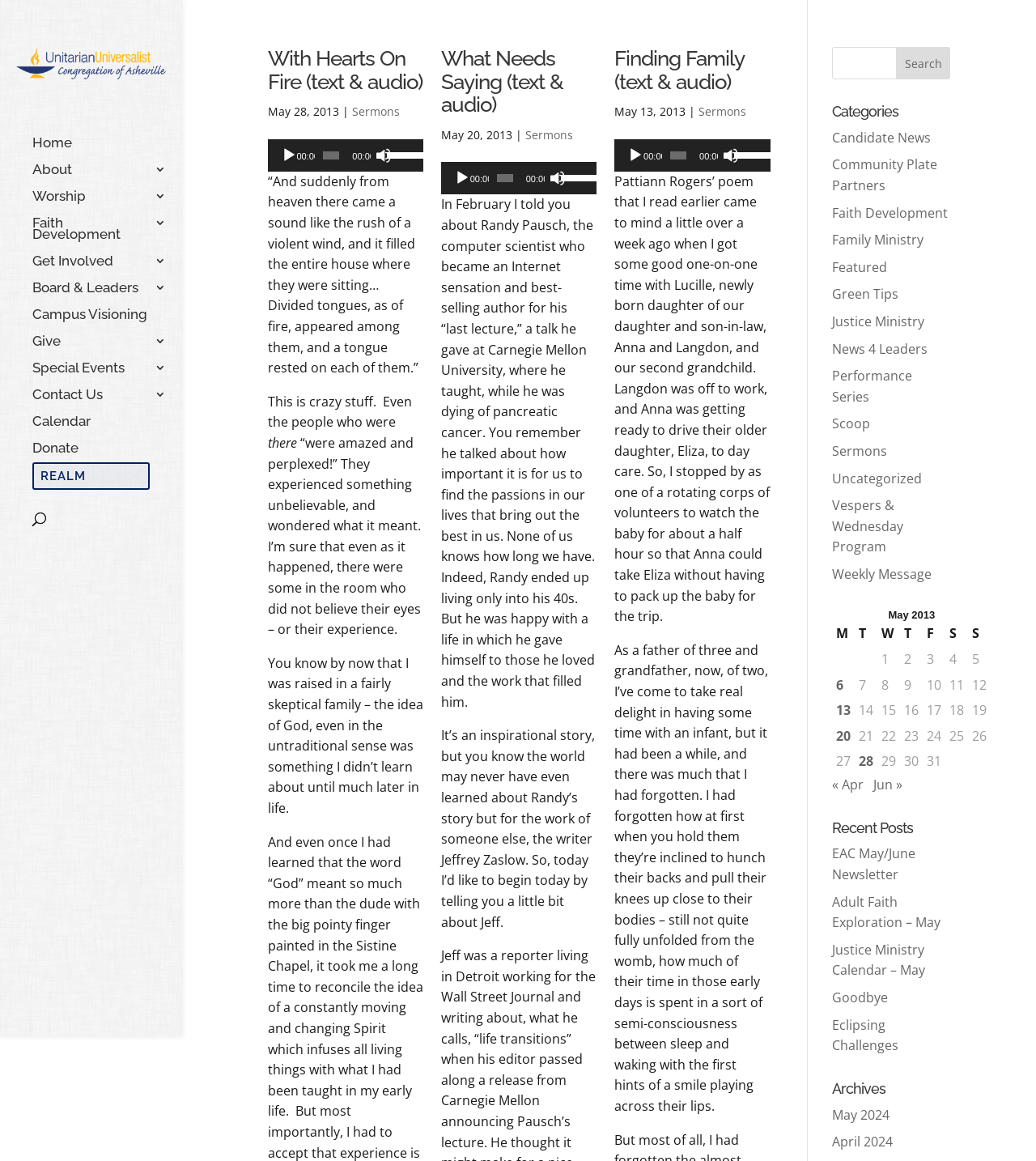Can you find the bounding box coordinates for the UI element given this description: "alt="Unitarian Universalist Congregation of Asheville""? Provide the coordinates as four float numbers between 0 and 1: [left, top, right, bottom].

[0.031, 0.057, 0.176, 0.07]